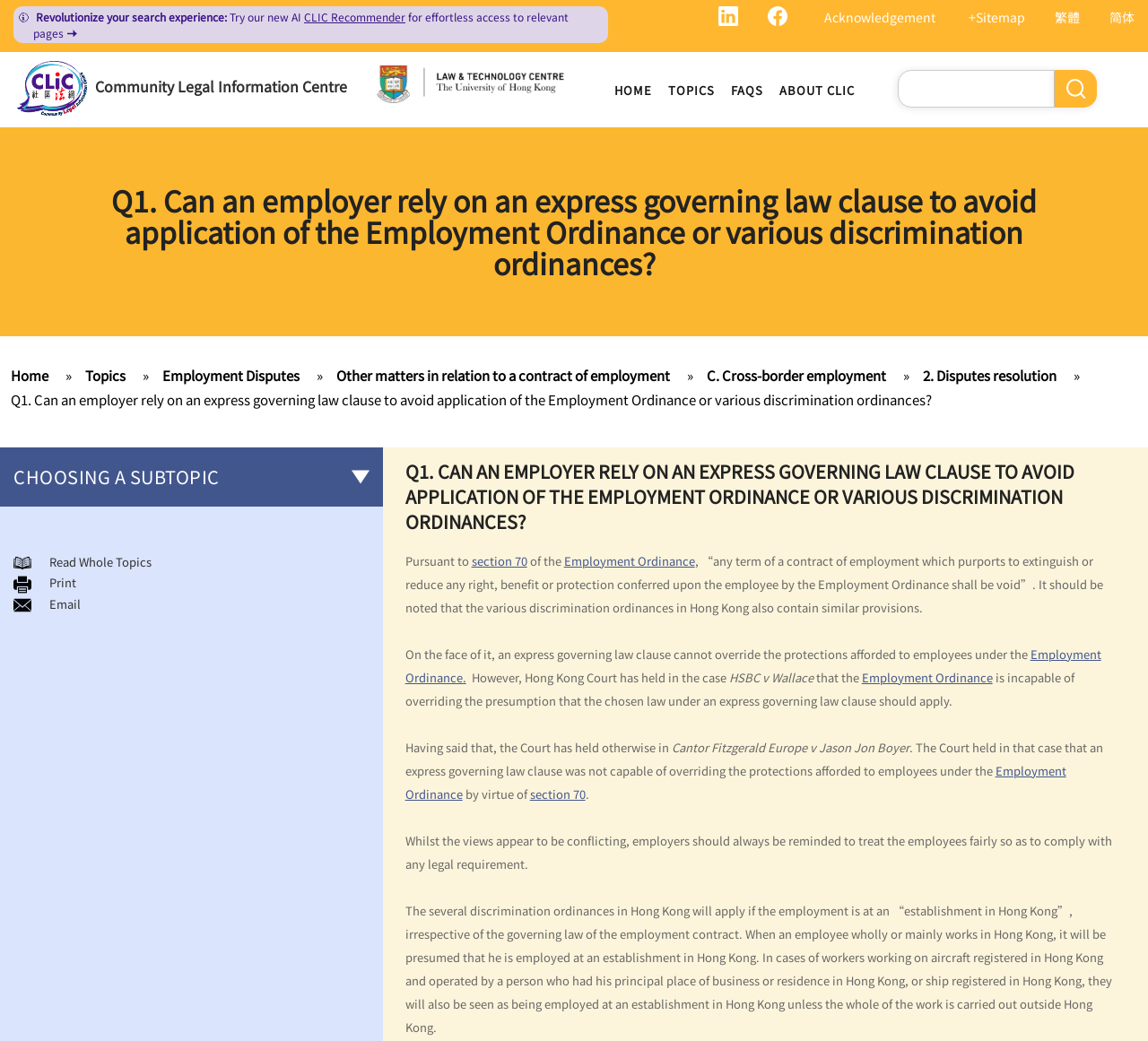Please identify the bounding box coordinates of the element I should click to complete this instruction: 'Choose a subtopic'. The coordinates should be given as four float numbers between 0 and 1, like this: [left, top, right, bottom].

[0.016, 0.506, 0.245, 0.522]